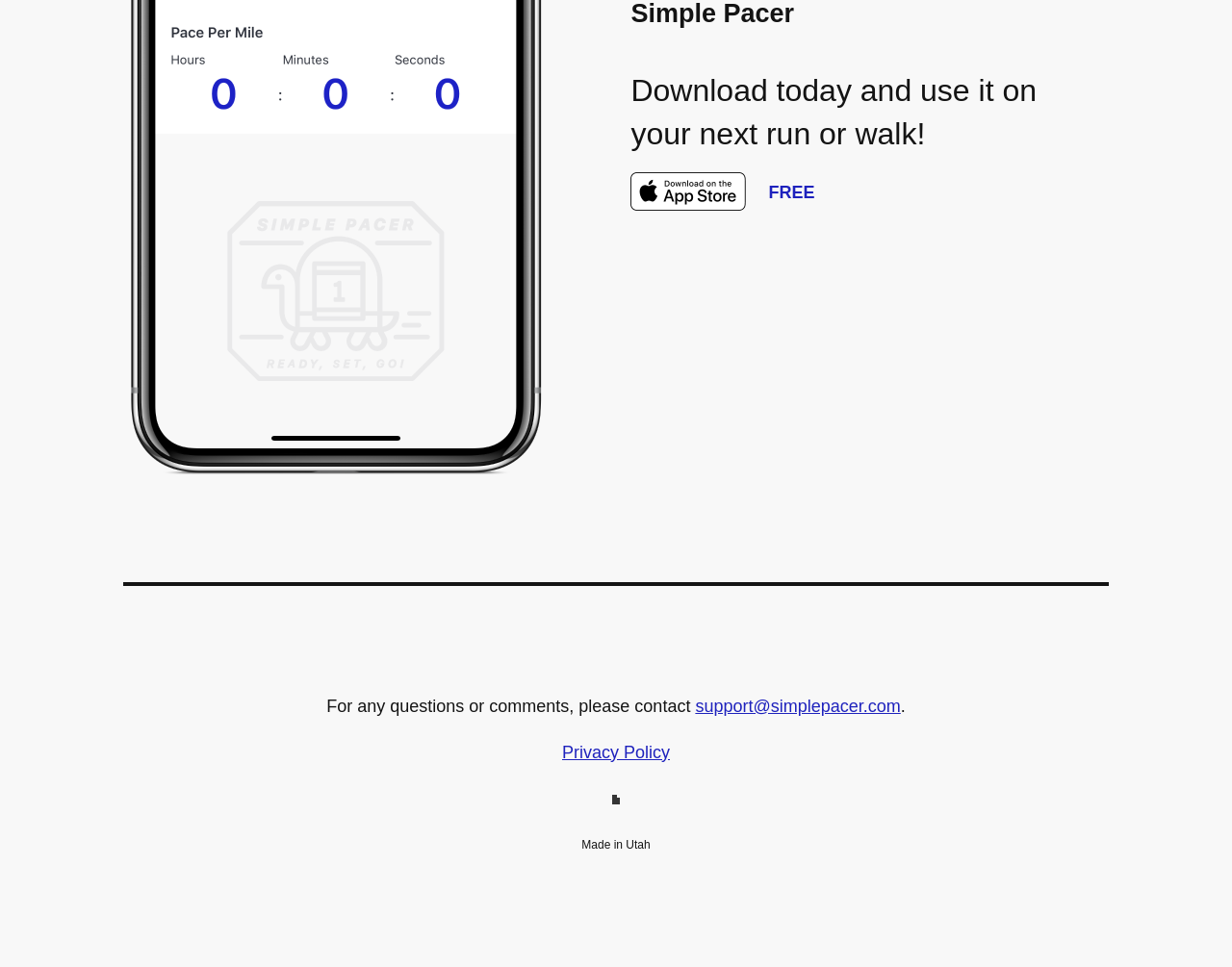What is the call-to-action on the top of the page?
Use the image to answer the question with a single word or phrase.

Download today